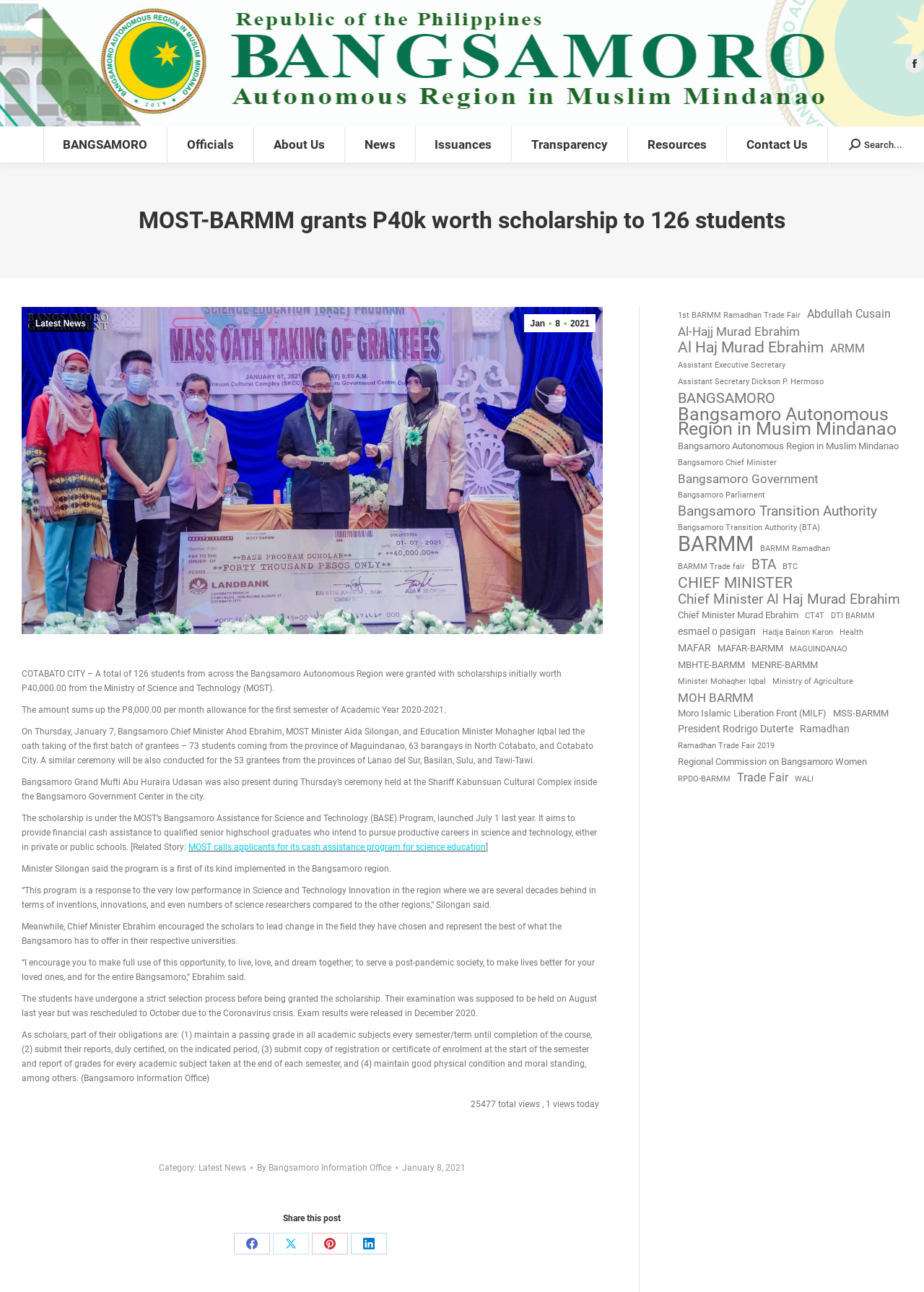Who led the oath-taking ceremony for the first batch of grantees?
Please provide a detailed and comprehensive answer to the question.

The answer can be found in the third paragraph of the article, which states 'On Thursday, January 7, Bangsamoro Chief Minister Ahod Ebrahim, MOST Minister Aida Silongan, and Education Minister Mohagher Iqbal led the oath taking of the first batch of grantees...'.